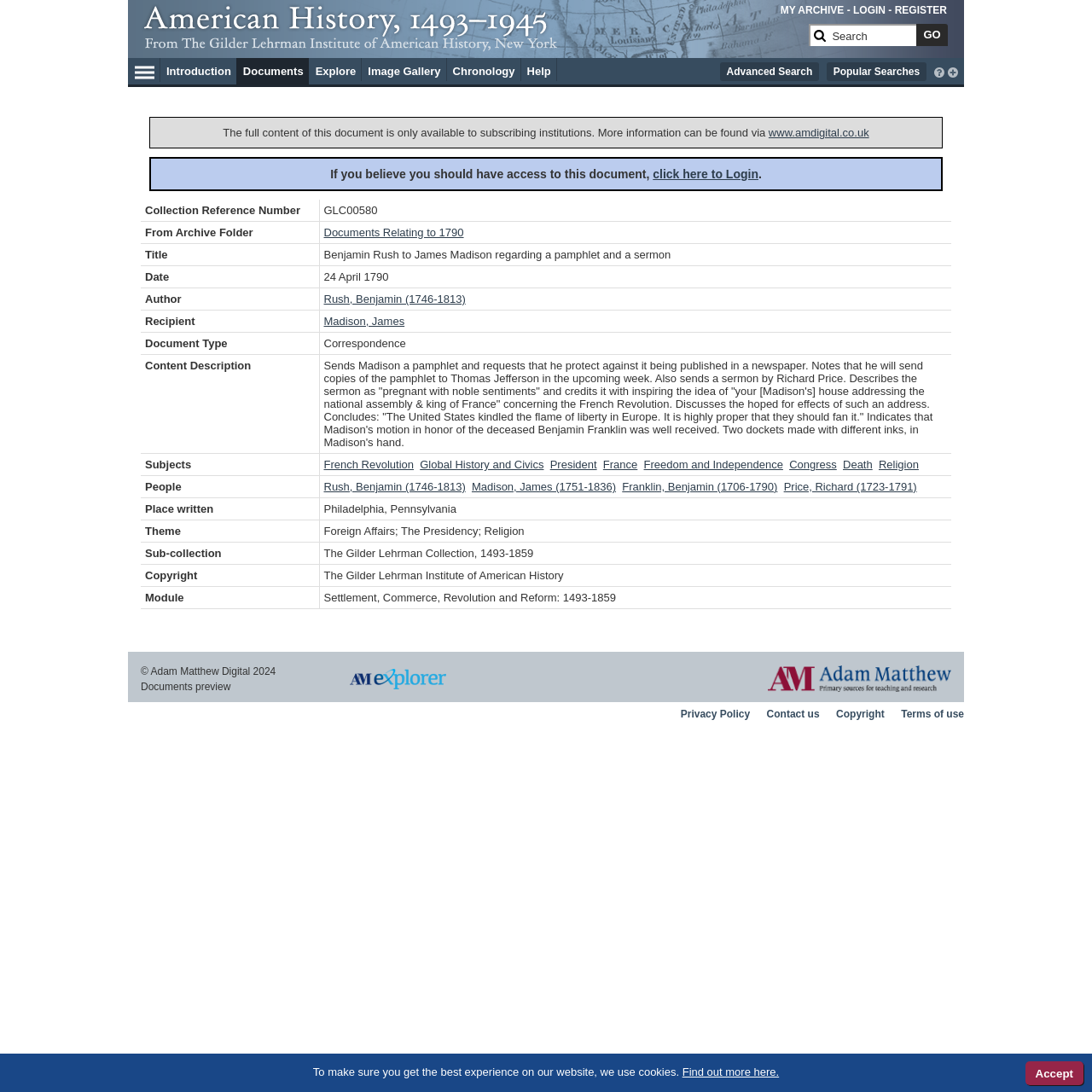Locate the bounding box coordinates of the clickable area needed to fulfill the instruction: "view introduction".

[0.147, 0.053, 0.217, 0.074]